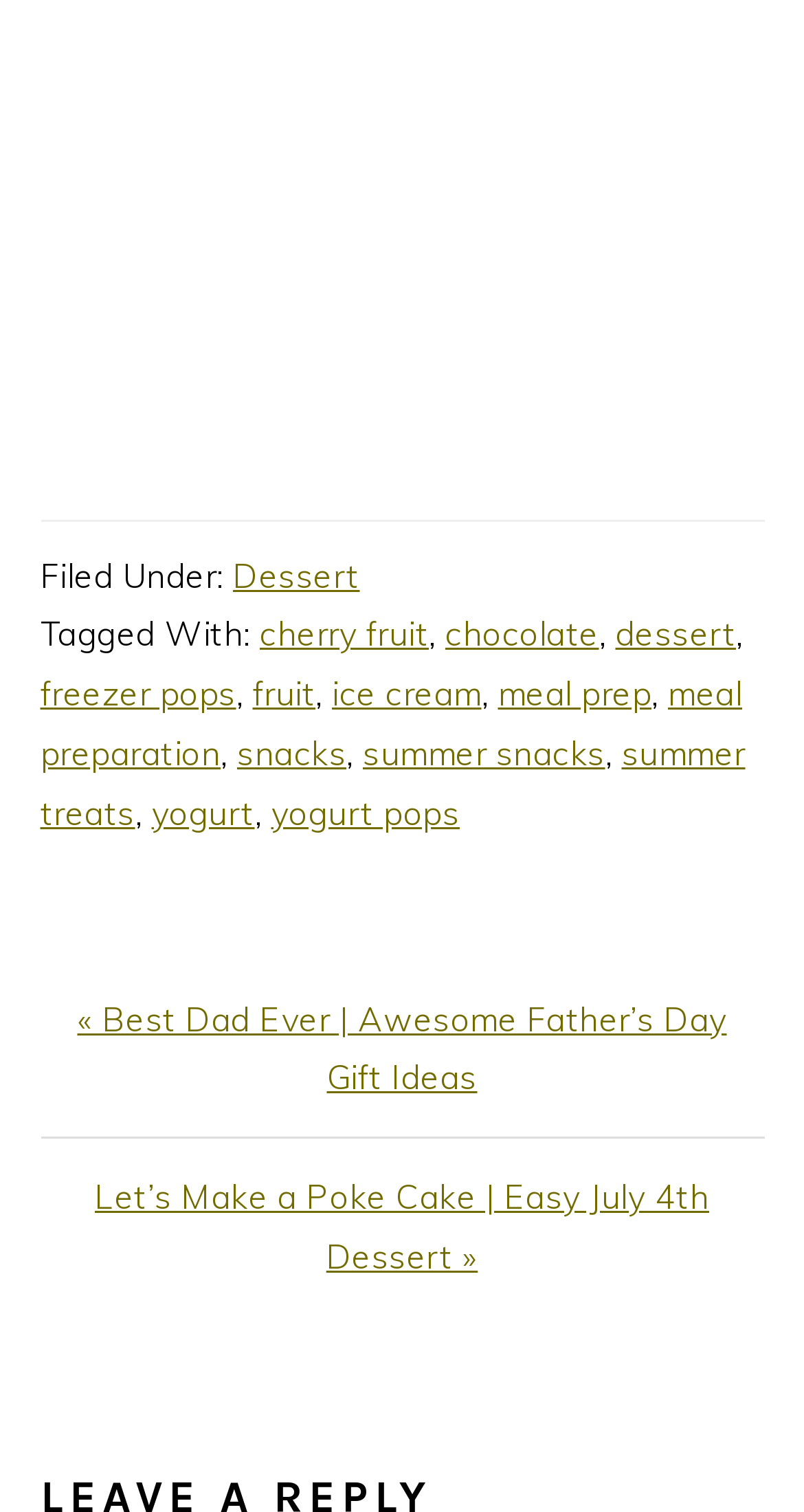Based on the provided description, "cherry fruit", find the bounding box of the corresponding UI element in the screenshot.

[0.323, 0.406, 0.533, 0.433]